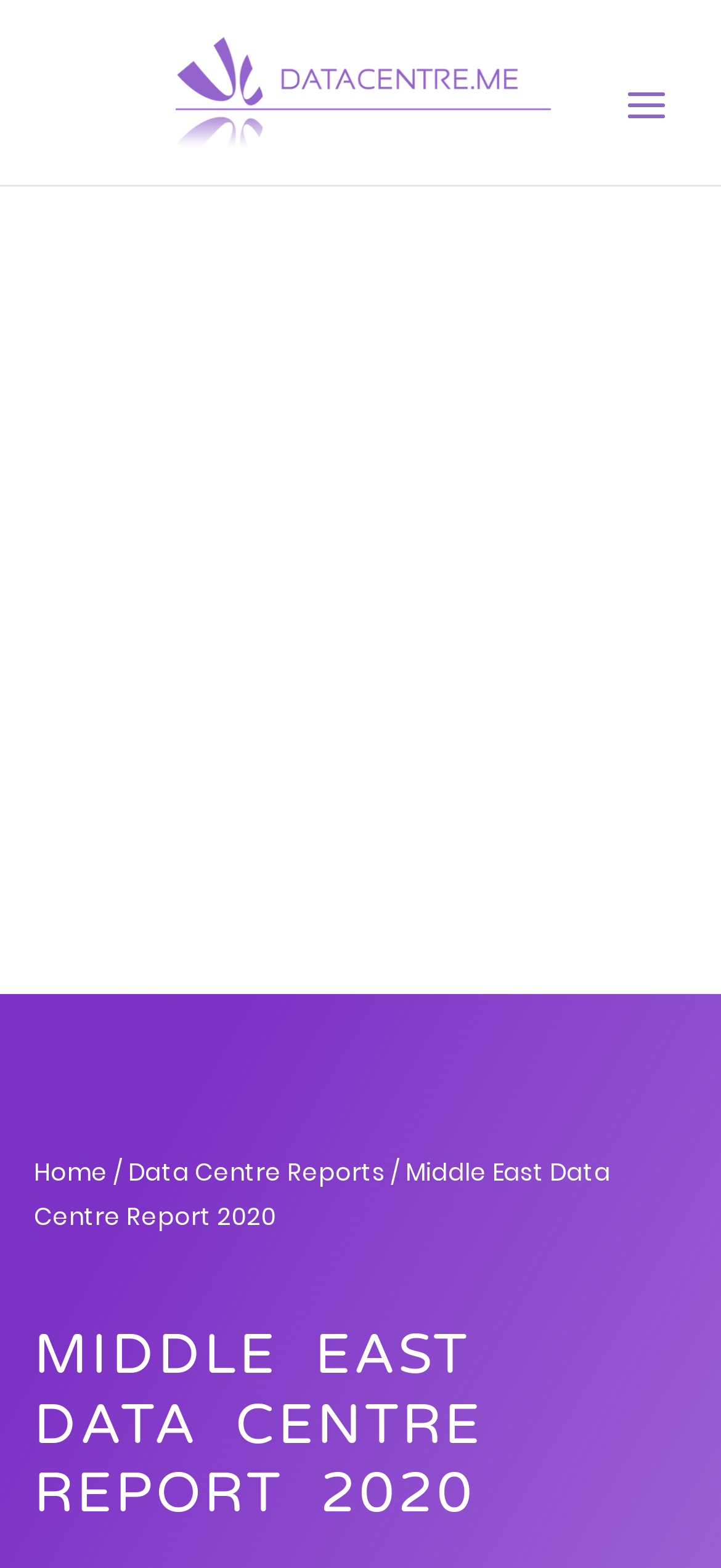Please answer the following question using a single word or phrase: 
How many links are in the breadcrumb navigation?

2